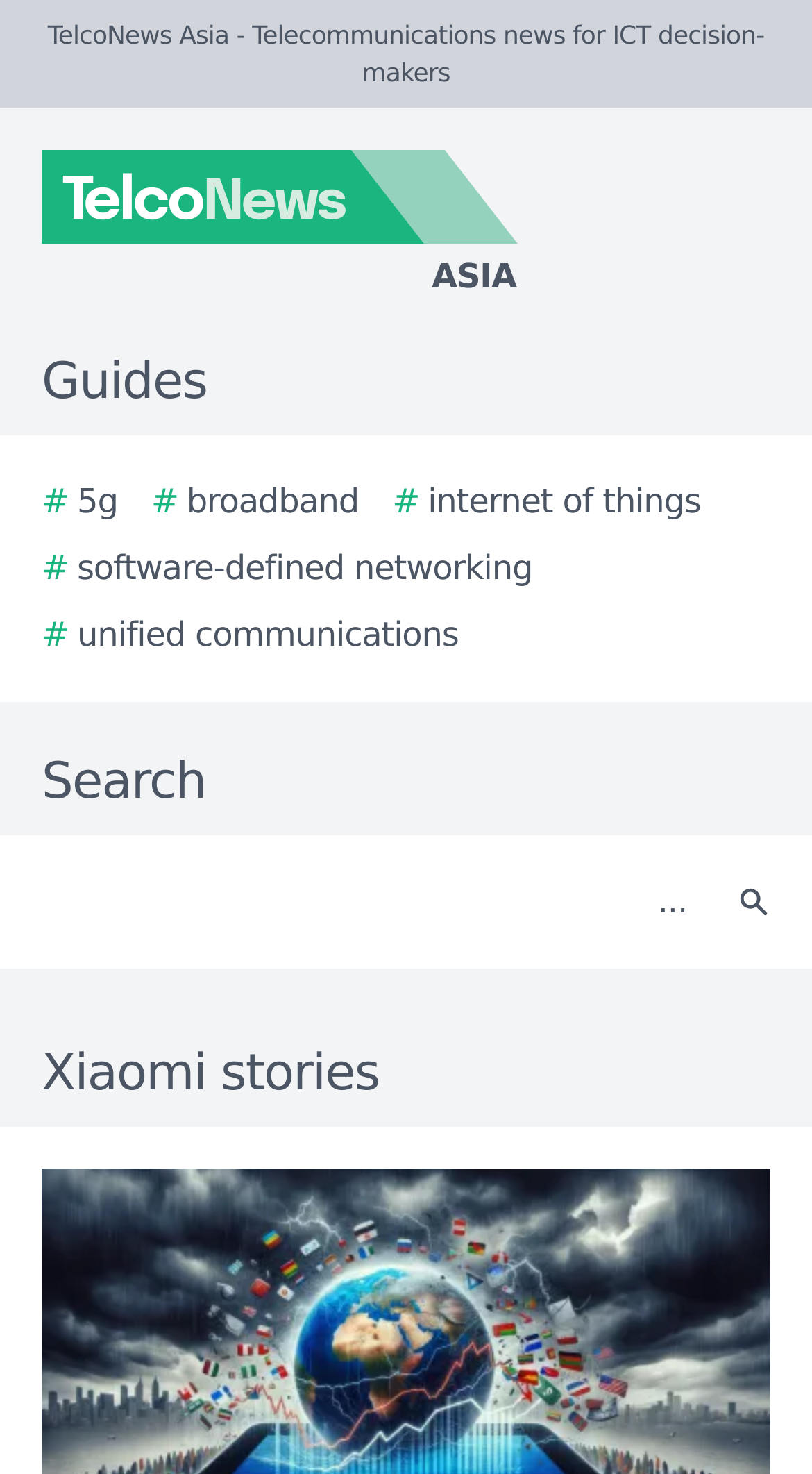Give the bounding box coordinates for the element described as: "# broadband".

[0.186, 0.324, 0.442, 0.358]